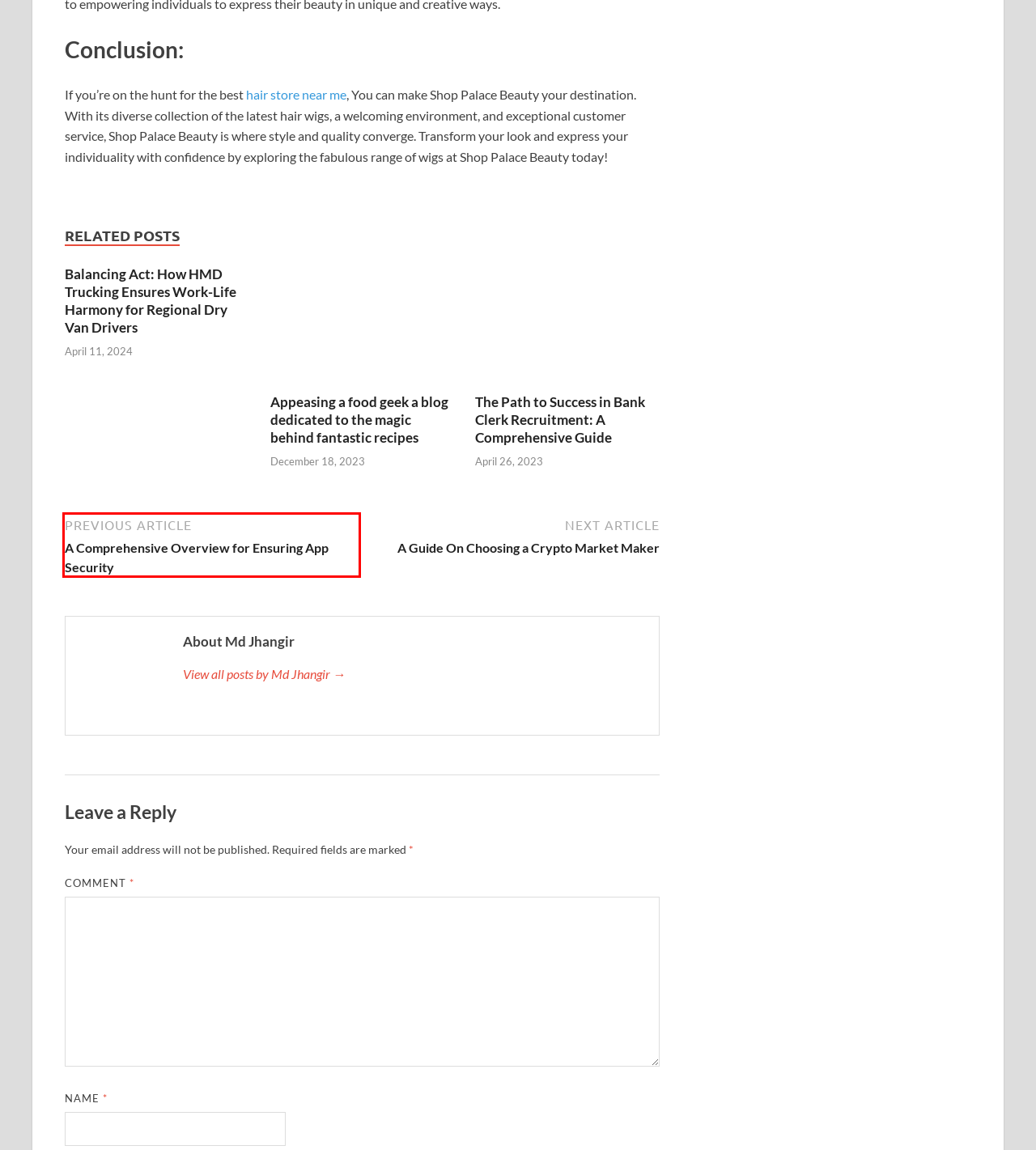You are provided with a screenshot of a webpage where a red rectangle bounding box surrounds an element. Choose the description that best matches the new webpage after clicking the element in the red bounding box. Here are the choices:
A. TheBlogByte - Your #1 Source For Tech News
B. A Comprehensive Overview For Ensuring App Security - TheBlogByte
C. GAMES - TheBlogByte
D. Appeasing A Food Geek A Blog Dedicated To The Magic Behind Fantastic Recipes
E. Balancing Act: How HMD Trucking Ensures Work-Life Harmony For Regional Dry Van Drivers - TheBlogByte
F. The Path To Success In Bank Clerk Recruitment: A Comprehensive Guide - TheBlogByte
G. News - TheBlogByte
H. A Guide On Choosing A Crypto Market Maker - TheBlogByte

B